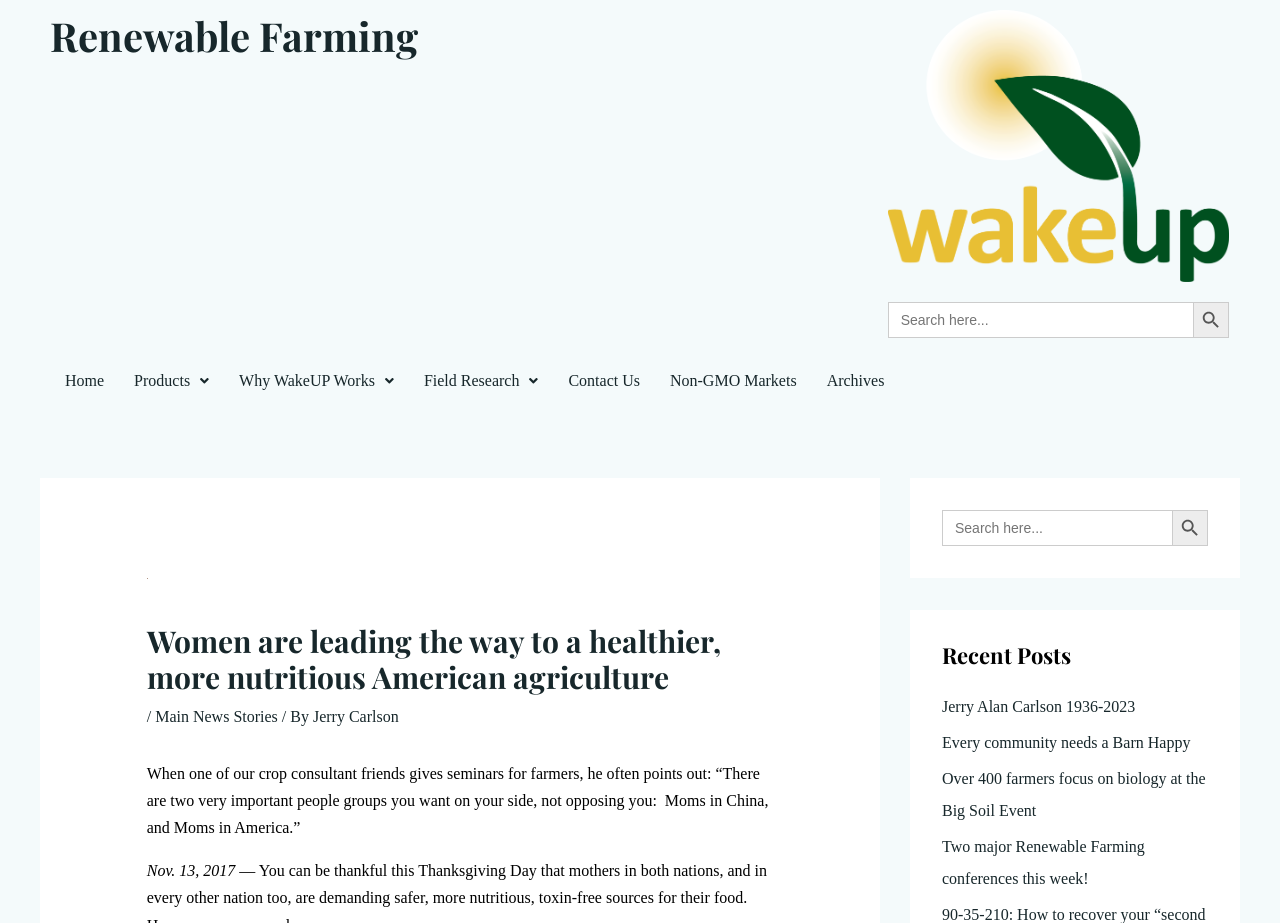Give a concise answer of one word or phrase to the question: 
What is the purpose of the search box?

To search the website